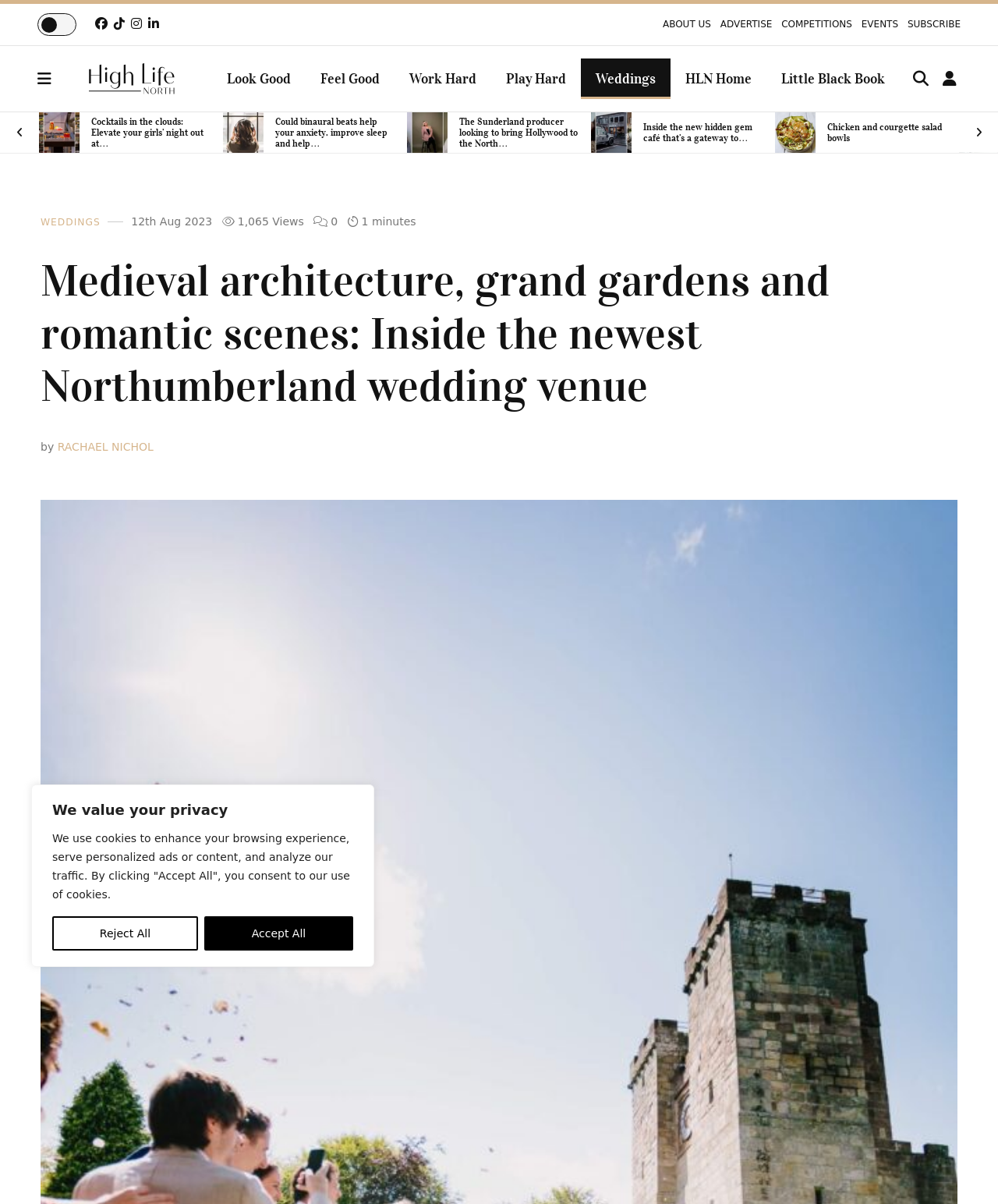Identify the bounding box coordinates for the region to click in order to carry out this instruction: "Click the Toggle Dark Mode button". Provide the coordinates using four float numbers between 0 and 1, formatted as [left, top, right, bottom].

[0.038, 0.011, 0.077, 0.03]